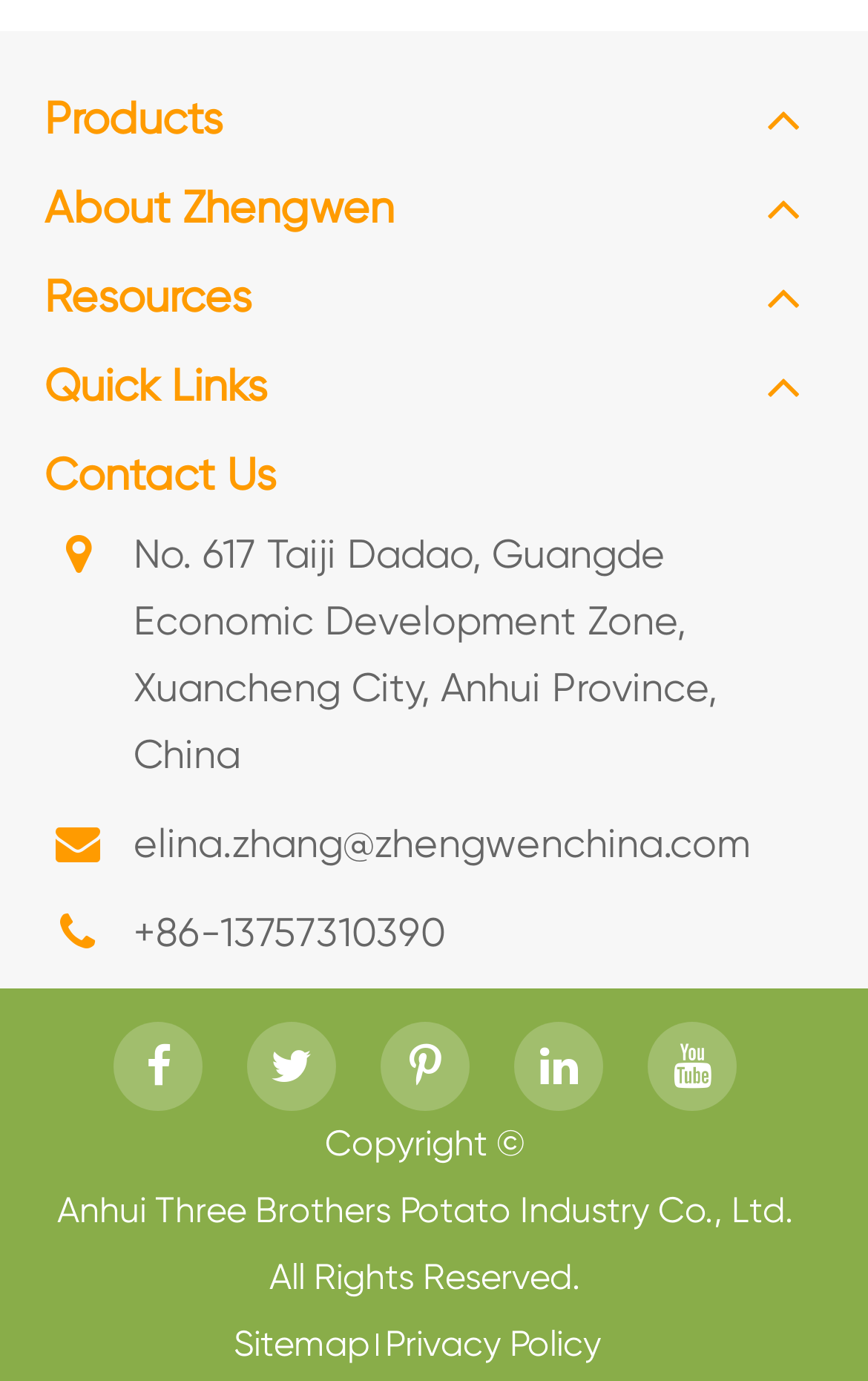Answer this question in one word or a short phrase: How many social media links are available?

6